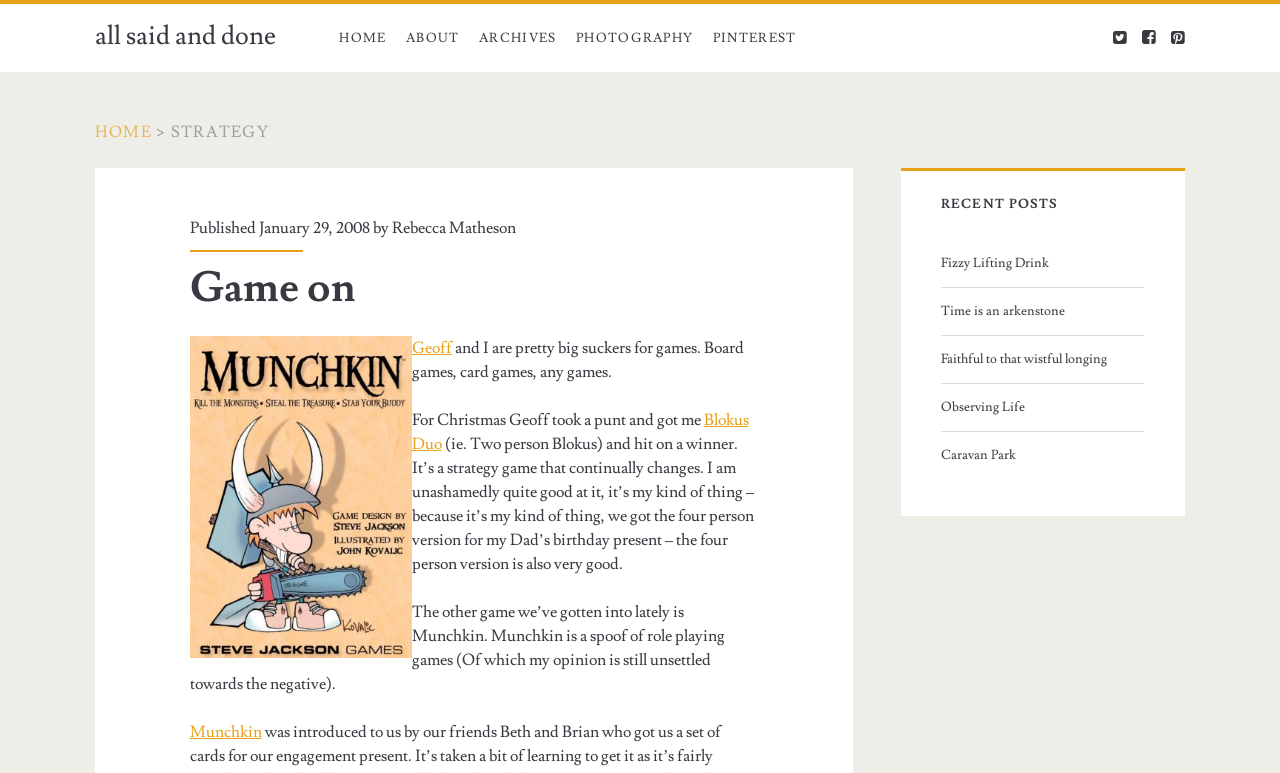Please determine the bounding box coordinates for the element that should be clicked to follow these instructions: "Click on ABOUT".

None